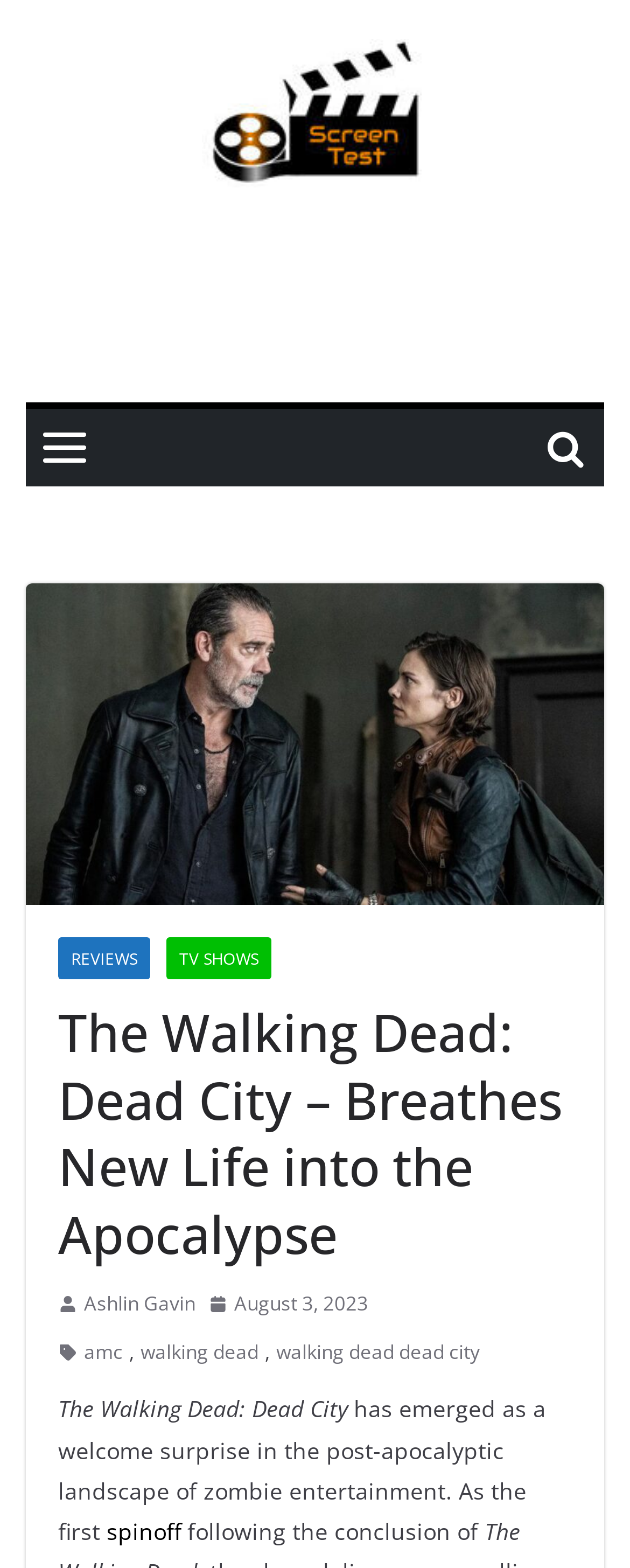Determine the bounding box coordinates of the clickable region to execute the instruction: "Read the article by Ashlin Gavin". The coordinates should be four float numbers between 0 and 1, denoted as [left, top, right, bottom].

[0.133, 0.821, 0.31, 0.843]